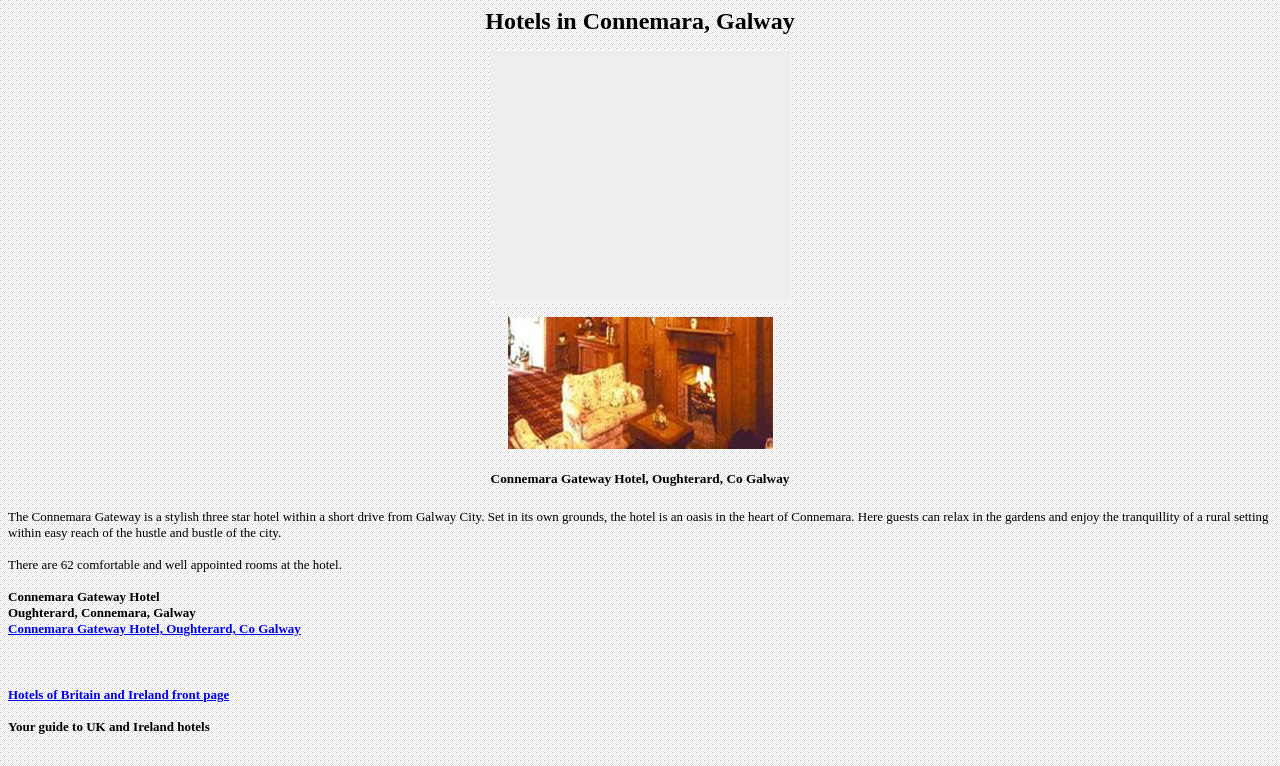Generate a thorough caption detailing the webpage content.

The webpage is about the Connemara Gateway Hotel, located in Oughterard, Co Galway. At the top, there is a heading with the hotel's name, followed by a brief description of the hotel, stating that it is a stylish three-star hotel within a short drive from Galway City, set in its own grounds, offering a tranquil rural setting. 

Below the heading, there is an image of the hotel, taking up a significant portion of the page. To the top-left of the image, there is a static text "Hotels in Connemara, Galway". 

On the right side of the image, there is an advertisement iframe. 

Further down the page, there are several paragraphs of text. The first paragraph describes the hotel's amenities, stating that guests can relax in the gardens and enjoy the tranquility of a rural setting within easy reach of the city. The second paragraph mentions that the hotel has 62 comfortable and well-appointed rooms. 

Below these paragraphs, there is a static text "Oughterard, Connemara, Galway", which is likely the hotel's address. Next to it, there is a link to the hotel's page. 

At the bottom of the page, there are two more links: one to the Connemara Gateway Hotel's page and another to the "Hotels of Britain and Ireland front page". The latter is accompanied by a static text "Your guide to UK and Ireland hotels".